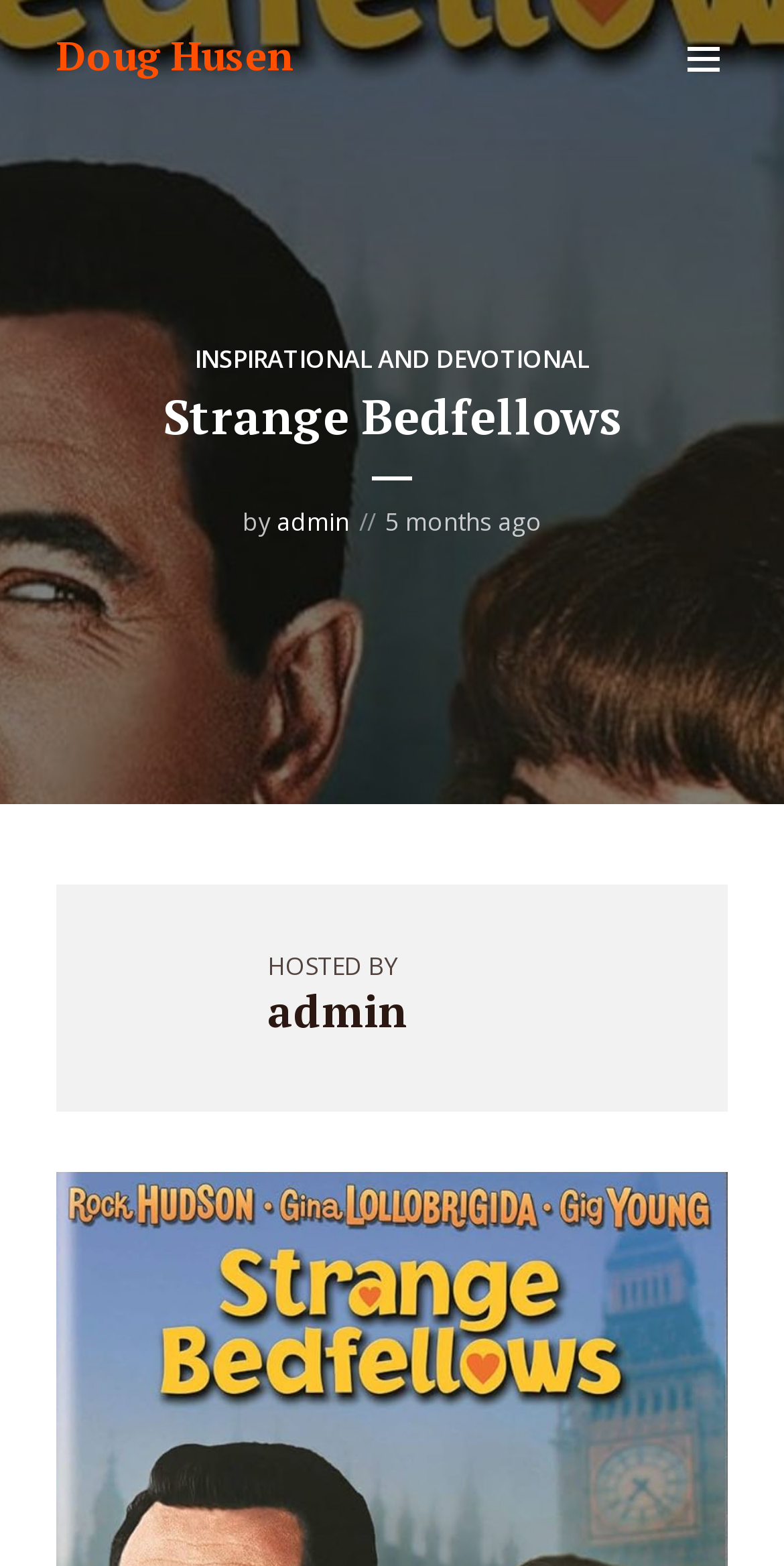Please find the bounding box for the following UI element description. Provide the coordinates in (top-left x, top-left y, bottom-right x, bottom-right y) format, with values between 0 and 1: Inspirational and Devotional

[0.249, 0.219, 0.751, 0.241]